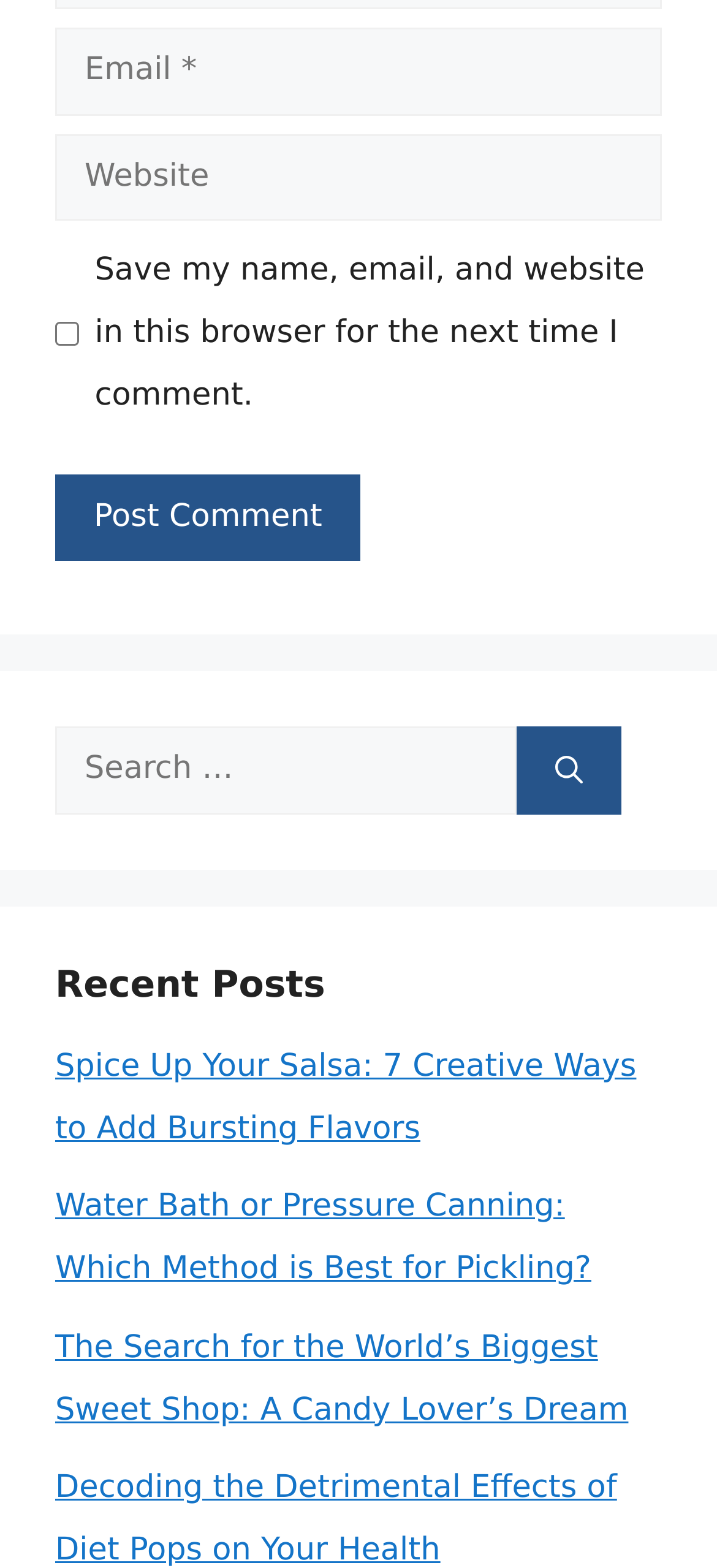Please identify the bounding box coordinates of the clickable area that will fulfill the following instruction: "Search for something". The coordinates should be in the format of four float numbers between 0 and 1, i.e., [left, top, right, bottom].

[0.077, 0.464, 0.721, 0.519]